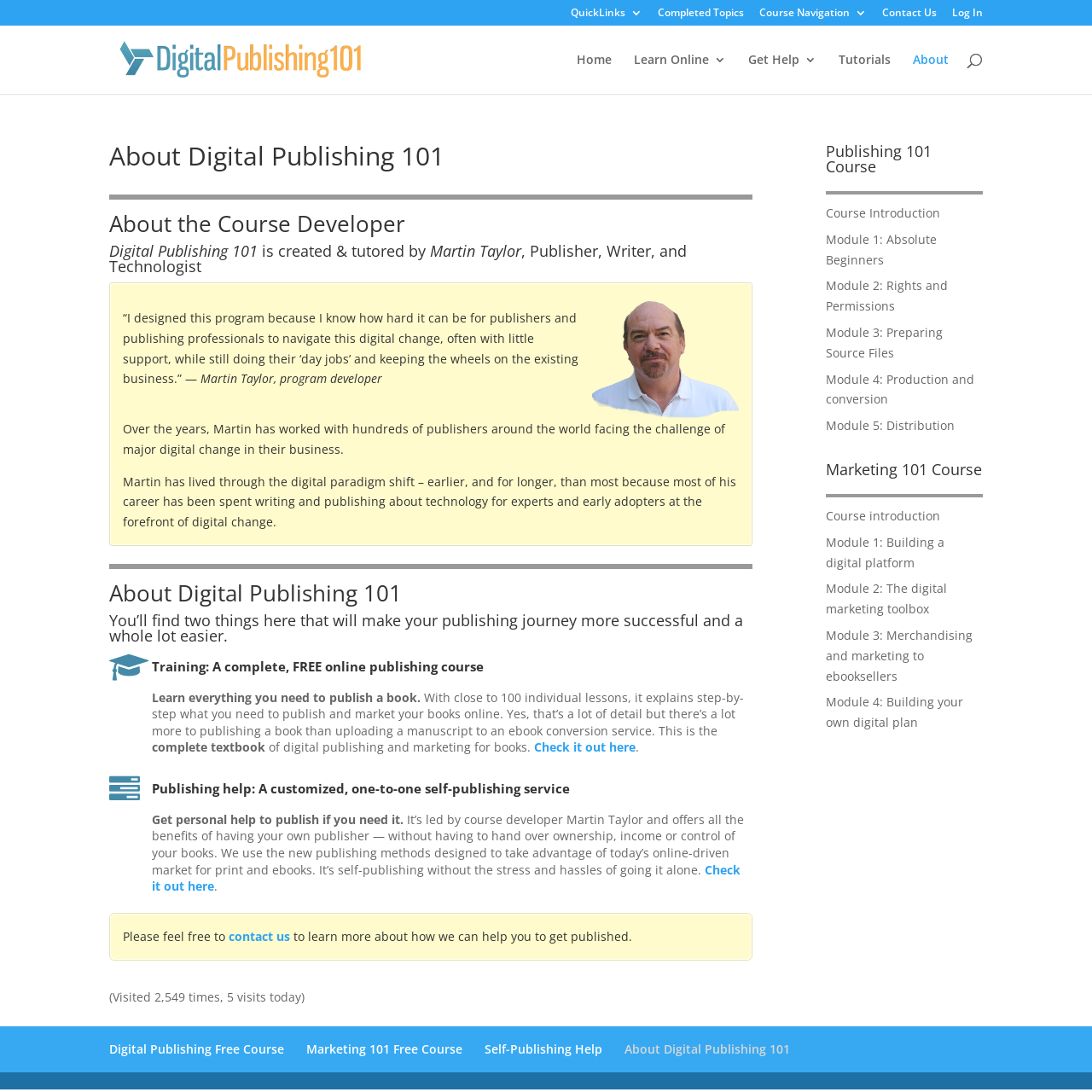Identify the bounding box coordinates for the UI element described as: "Contact Us".

[0.808, 0.007, 0.858, 0.023]